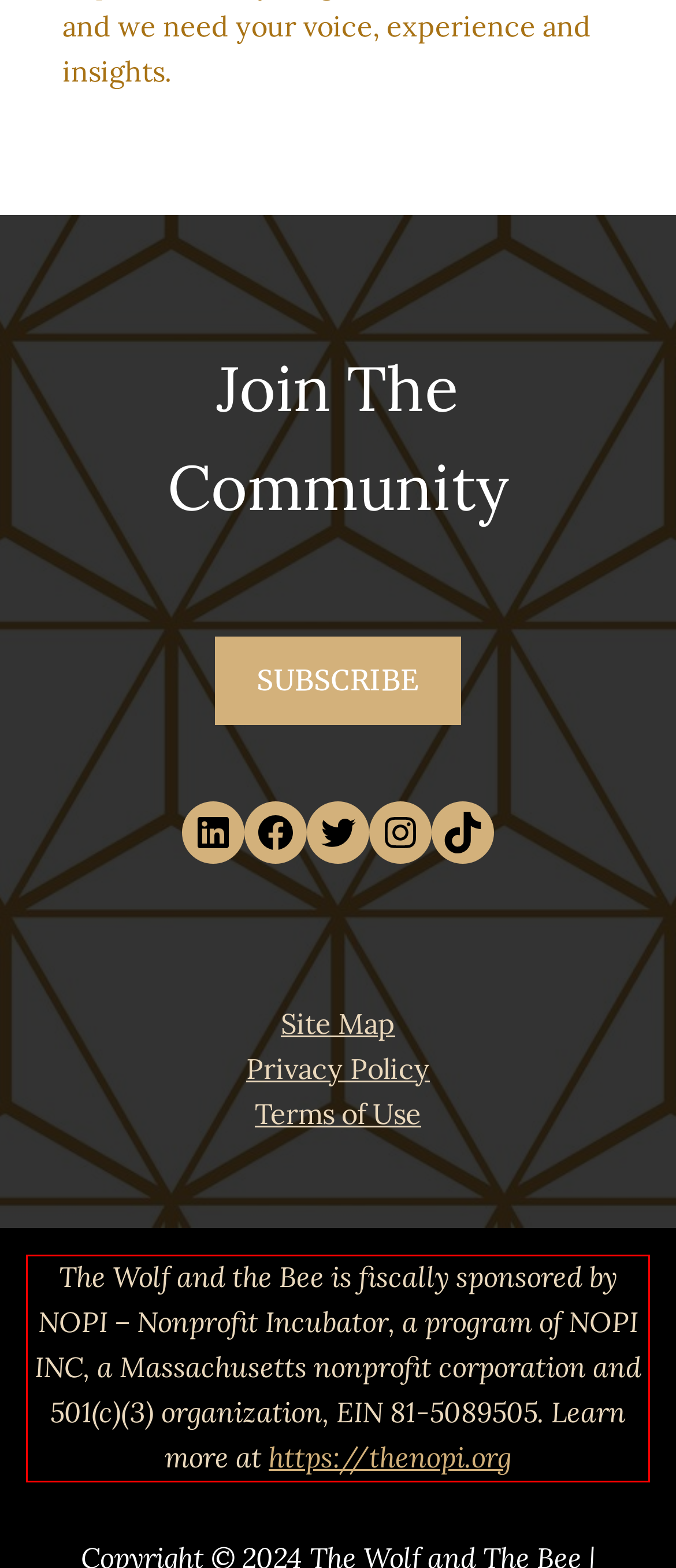Using the provided screenshot, read and generate the text content within the red-bordered area.

The Wolf and the Bee is fiscally sponsored by NOPI – Nonprofit Incubator, a program of NOPI INC, a Massachusetts nonprofit corporation and 501(c)(3) organization, EIN 81-5089505. Learn more at https://thenopi.org